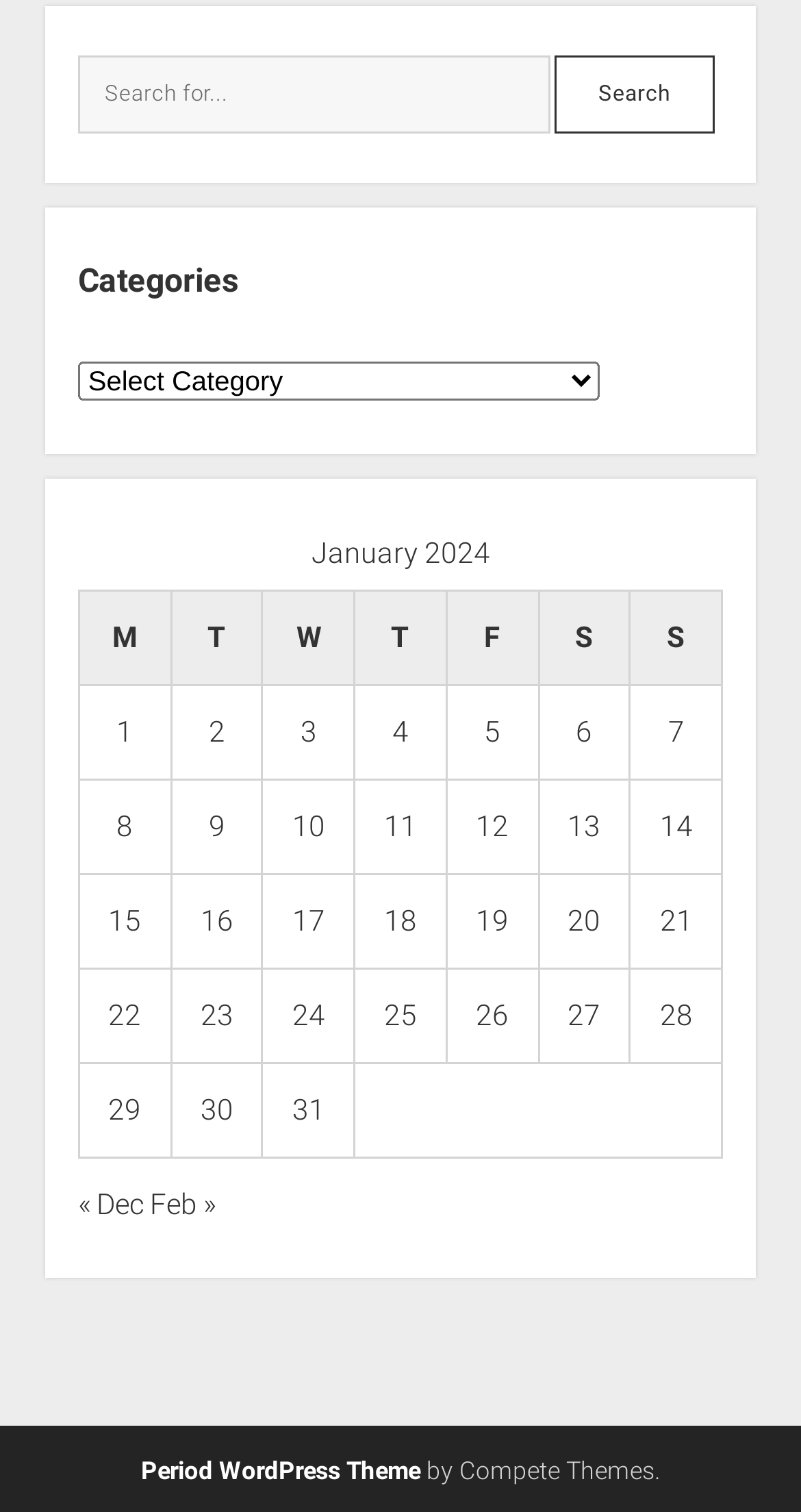Provide a thorough and detailed response to the question by examining the image: 
What is the format of the table?

The table has column headers labeled 'M', 'T', 'W', 'T', 'F', 'S', and 'S', which suggests that it represents a calendar format. The rows contain links to posts published on specific dates, further supporting this conclusion.